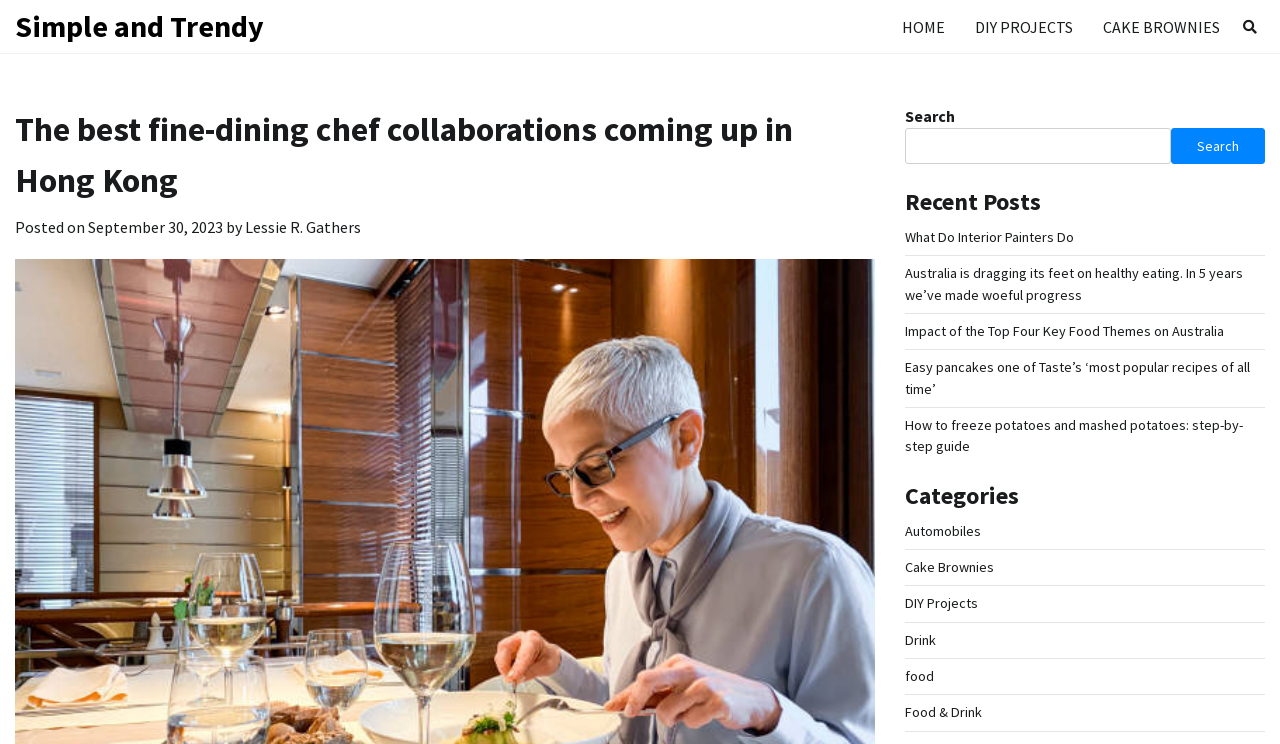Determine the bounding box coordinates for the HTML element mentioned in the following description: "What Do Interior Painters Do". The coordinates should be a list of four floats ranging from 0 to 1, represented as [left, top, right, bottom].

[0.707, 0.306, 0.839, 0.331]